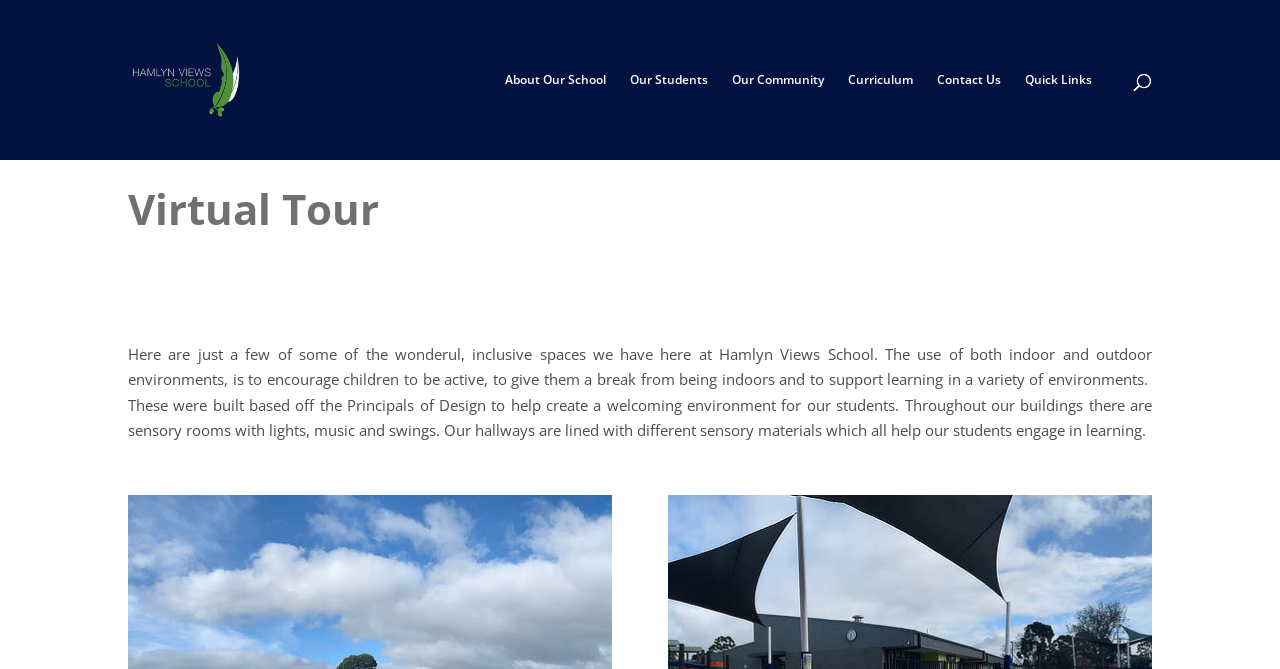Provide the bounding box coordinates of the HTML element this sentence describes: "alt="Hamlyn Views School"". The bounding box coordinates consist of four float numbers between 0 and 1, i.e., [left, top, right, bottom].

[0.103, 0.102, 0.257, 0.132]